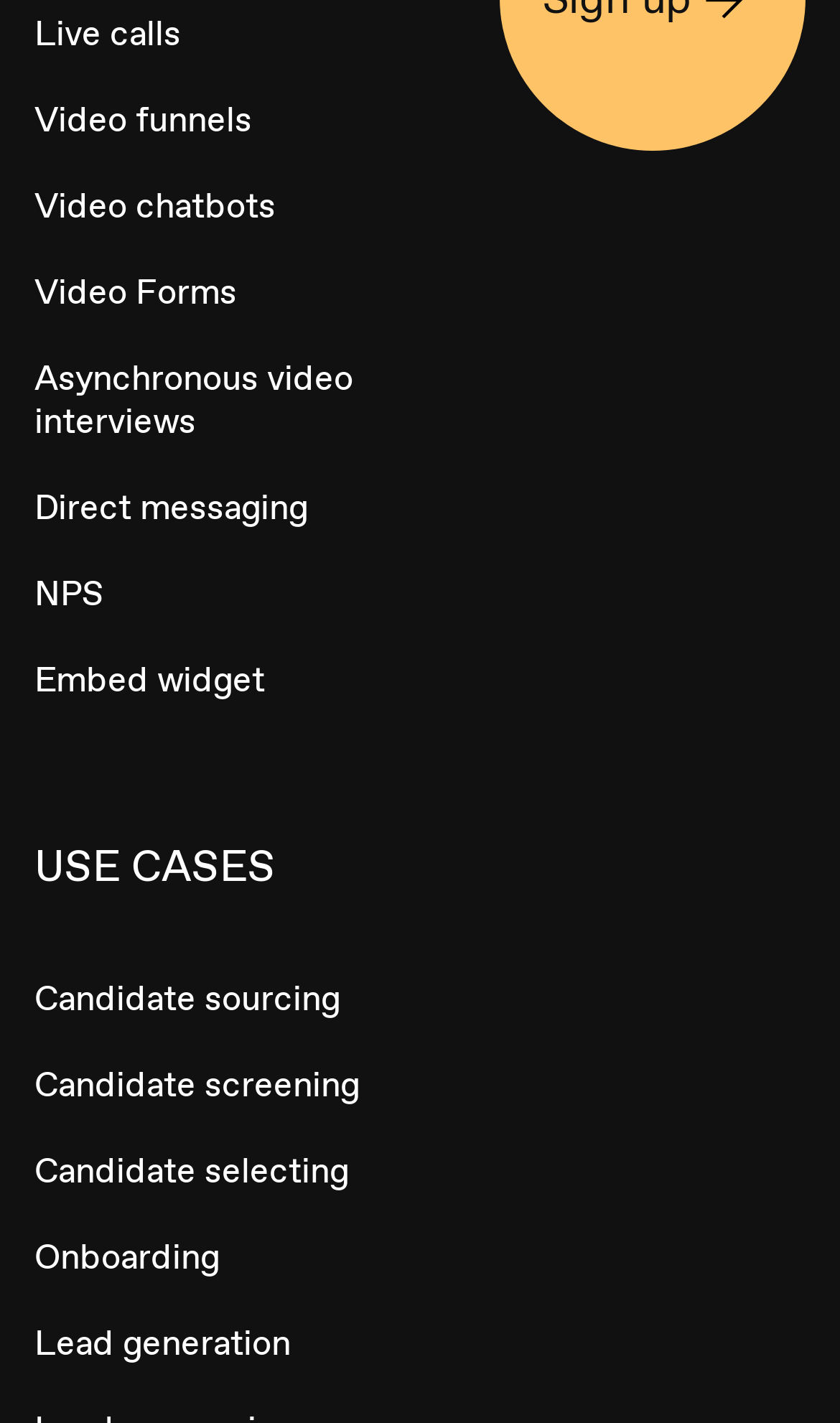Show me the bounding box coordinates of the clickable region to achieve the task as per the instruction: "Discover asynchronous video interviews".

[0.041, 0.236, 0.5, 0.327]